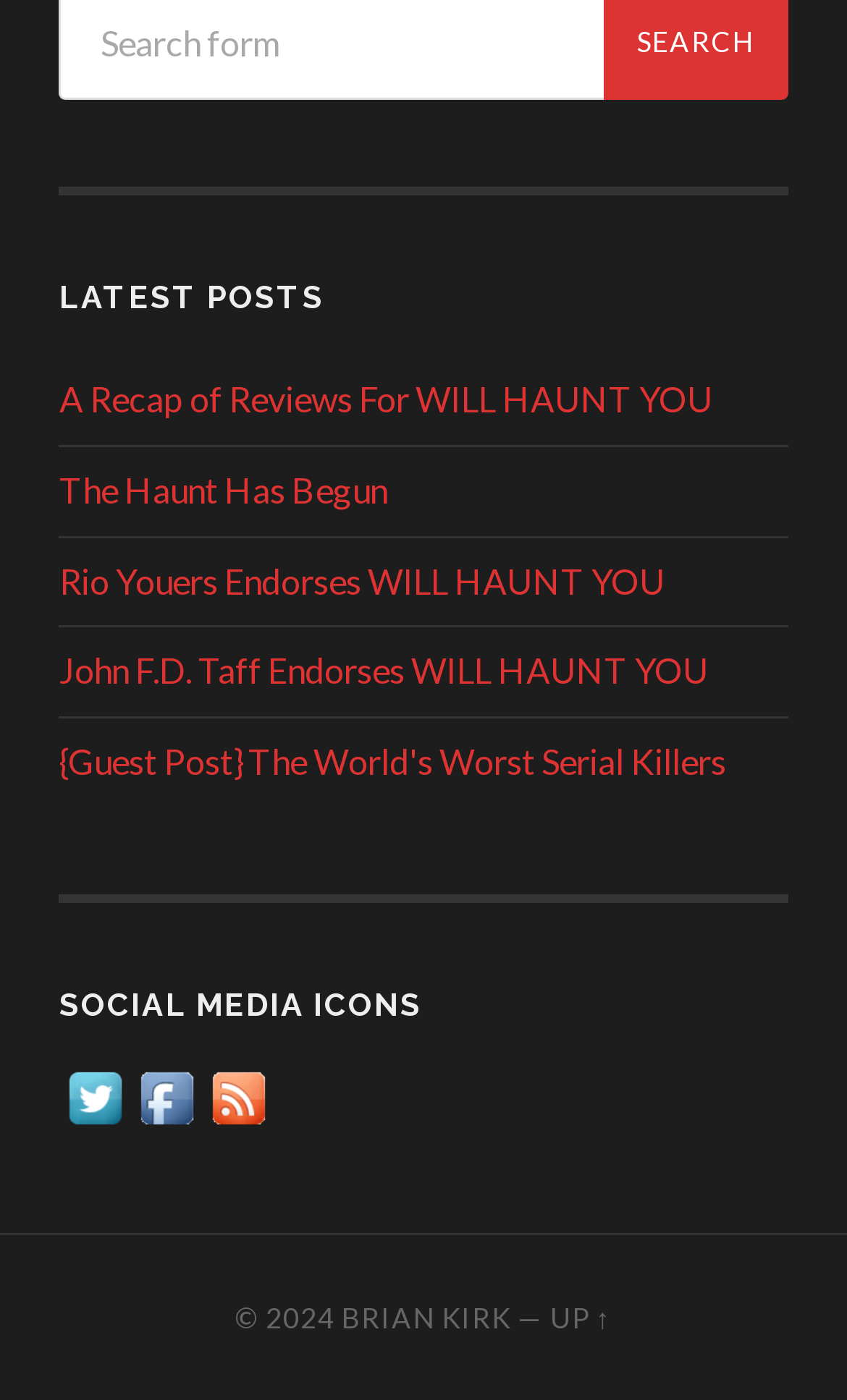How many social media platforms are linked on the webpage?
Based on the image, answer the question with as much detail as possible.

I counted the number of links under the 'SOCIAL MEDIA ICONS' heading, which are 'Visit Us On Twitter', 'Visit Us On Facebook', and 'Check Our Feed', and found that there are three social media platforms linked on the webpage.